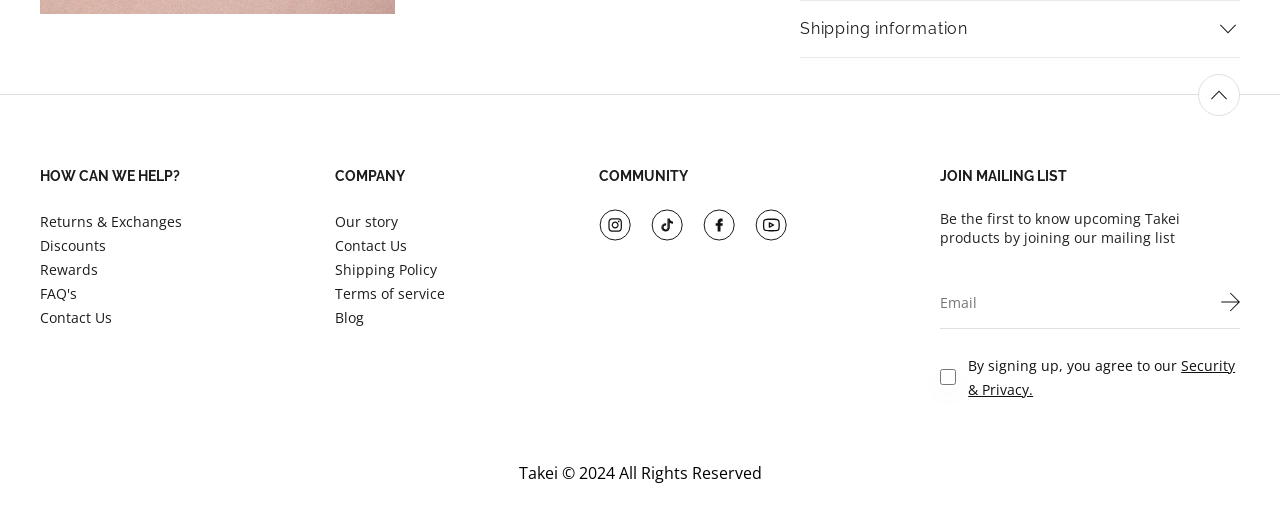What is the topic of the 'COMPANY' section?
Refer to the image and provide a one-word or short phrase answer.

About the company